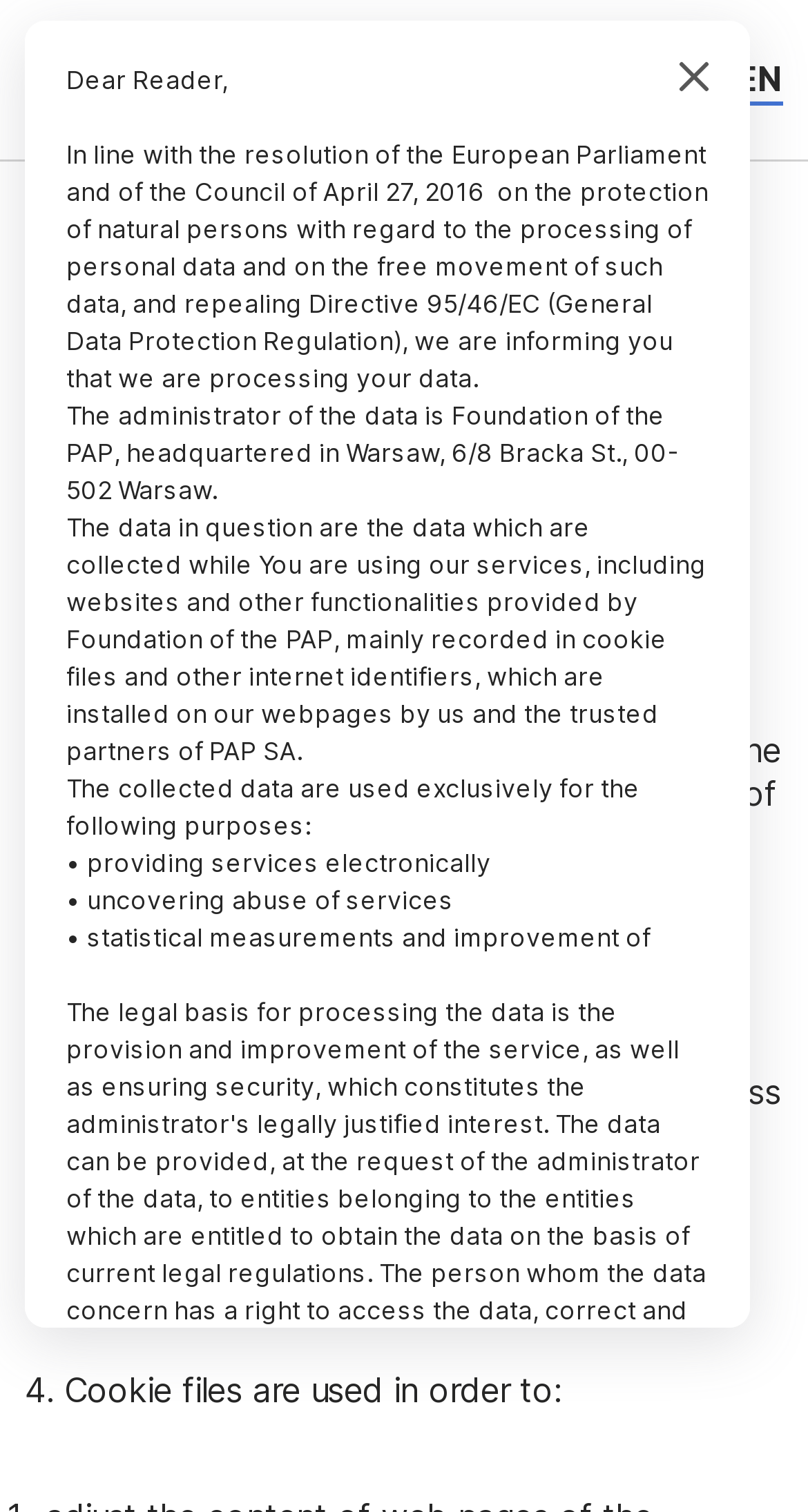Please give a concise answer to this question using a single word or phrase: 
Who is the administrator of the data?

Foundation of the PAP